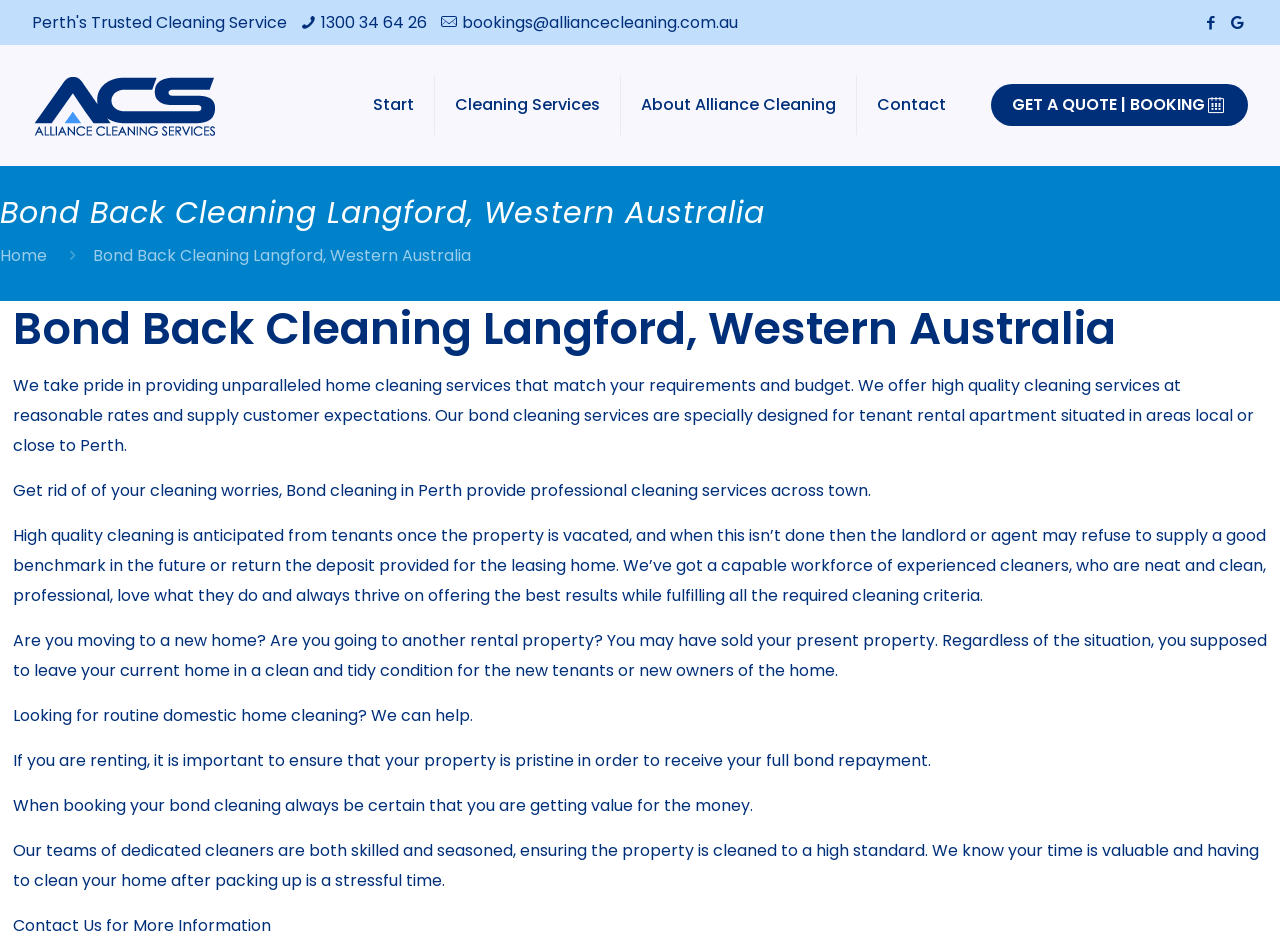Please locate the bounding box coordinates of the element's region that needs to be clicked to follow the instruction: "Send an email". The bounding box coordinates should be provided as four float numbers between 0 and 1, i.e., [left, top, right, bottom].

[0.361, 0.012, 0.576, 0.036]